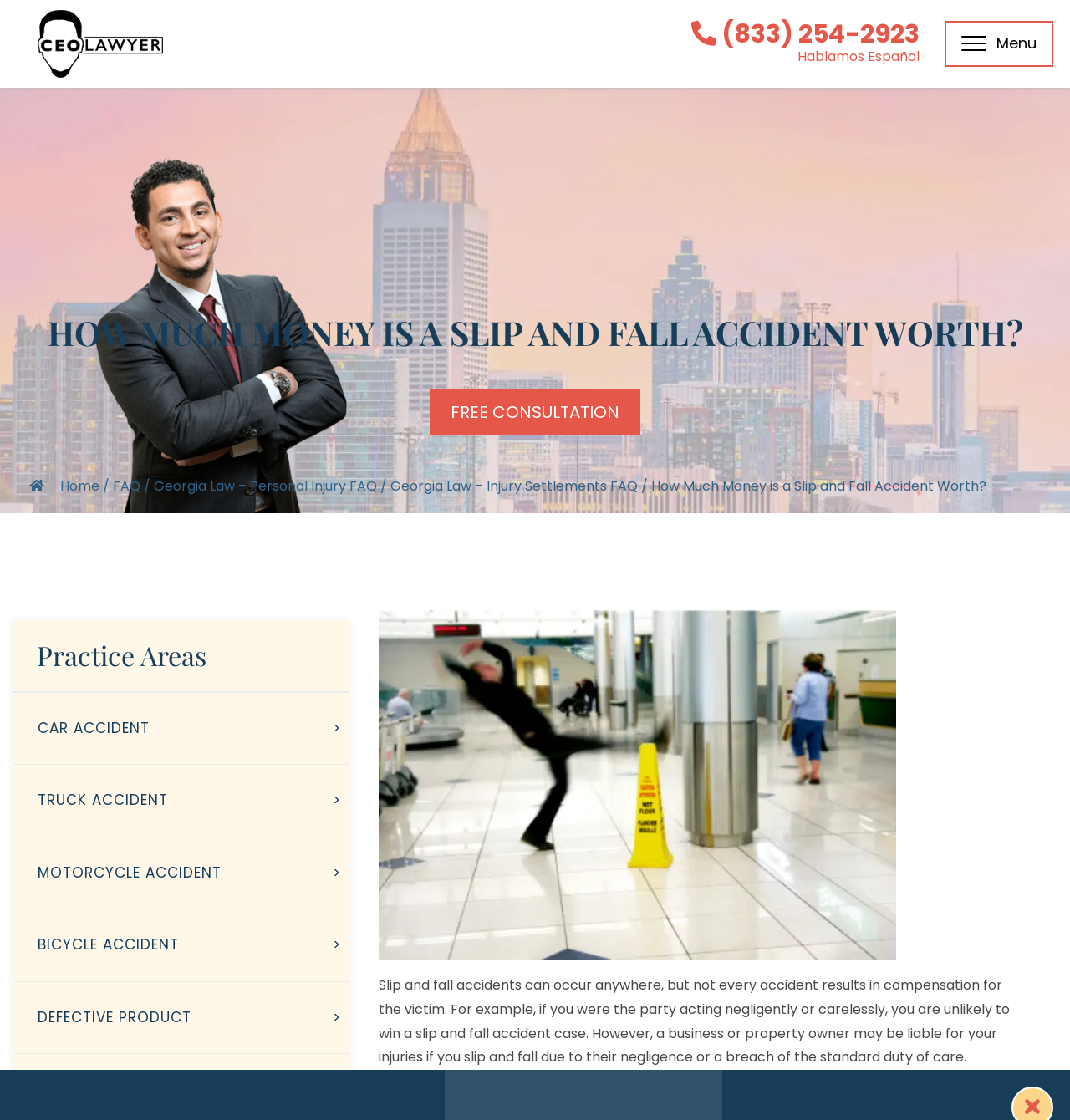Locate the bounding box coordinates of the segment that needs to be clicked to meet this instruction: "Explore the practice area of car accidents".

[0.012, 0.619, 0.327, 0.682]